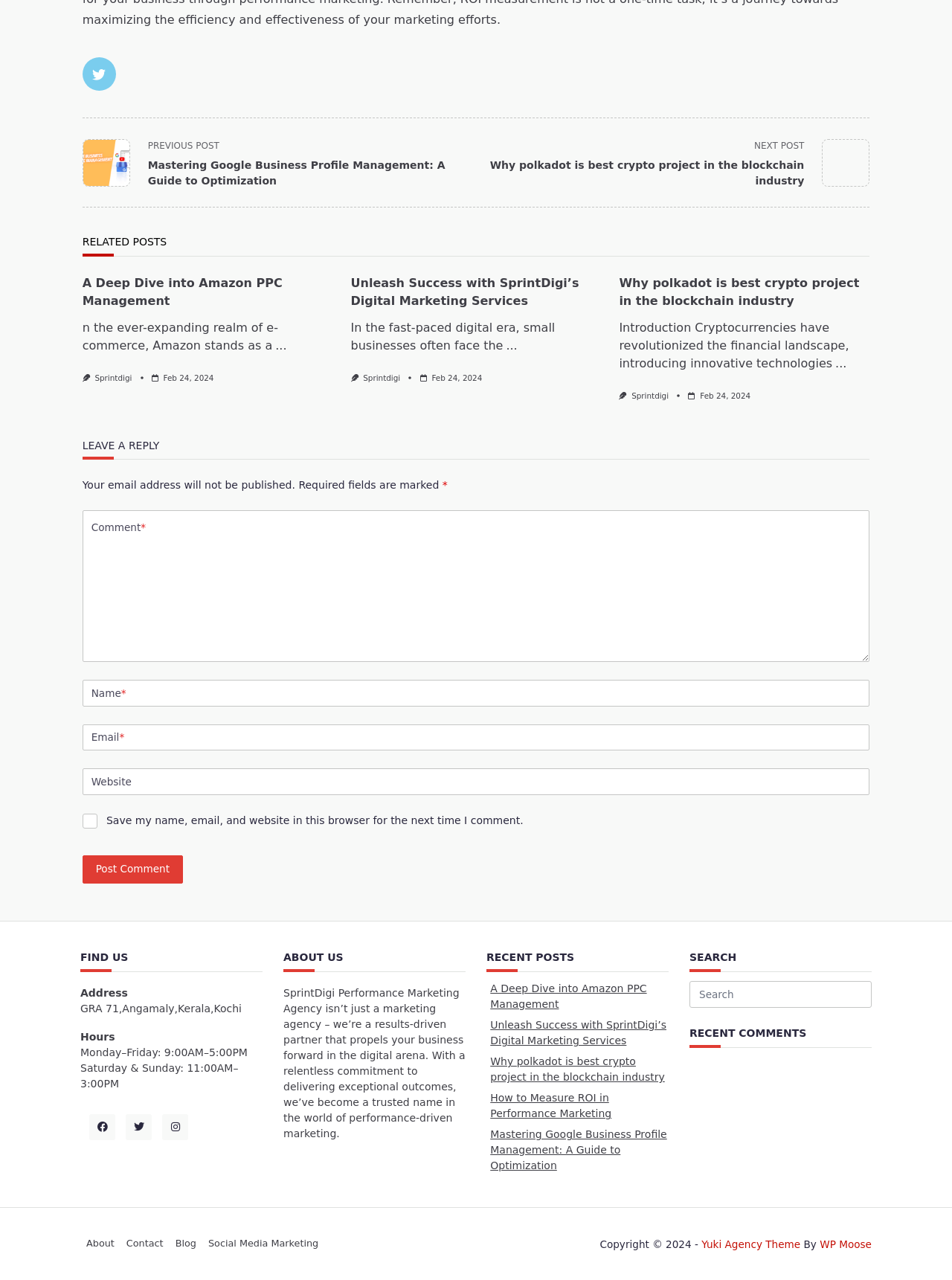What is the purpose of the website?
From the details in the image, provide a complete and detailed answer to the question.

Based on the webpage content, it appears that the website is for a digital marketing agency called SprintDigi, which provides various services such as performance marketing, social media marketing, and more.